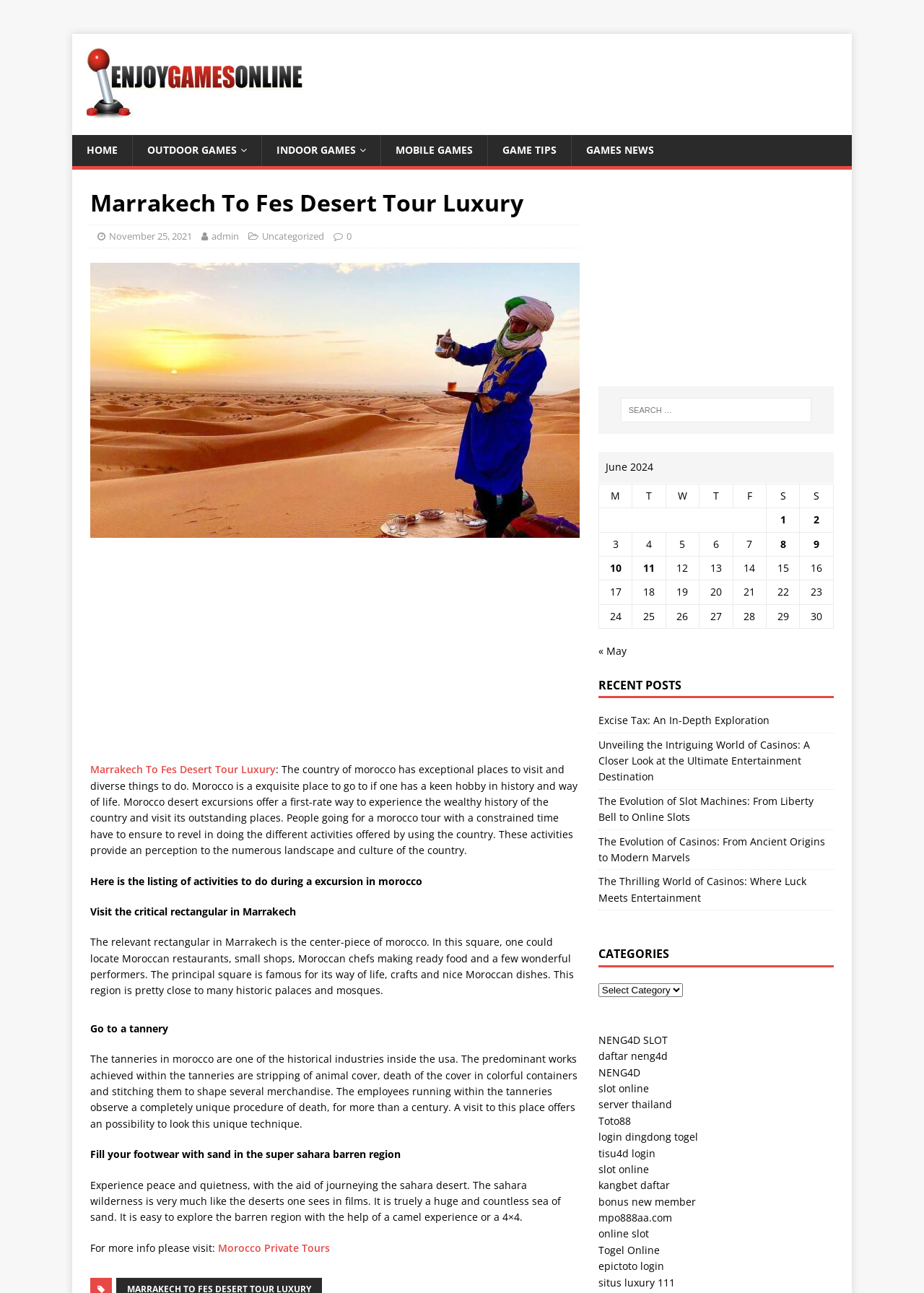Please identify the bounding box coordinates of the element I should click to complete this instruction: 'Click on the 'GAME TIPS' link'. The coordinates should be given as four float numbers between 0 and 1, like this: [left, top, right, bottom].

[0.527, 0.105, 0.618, 0.128]